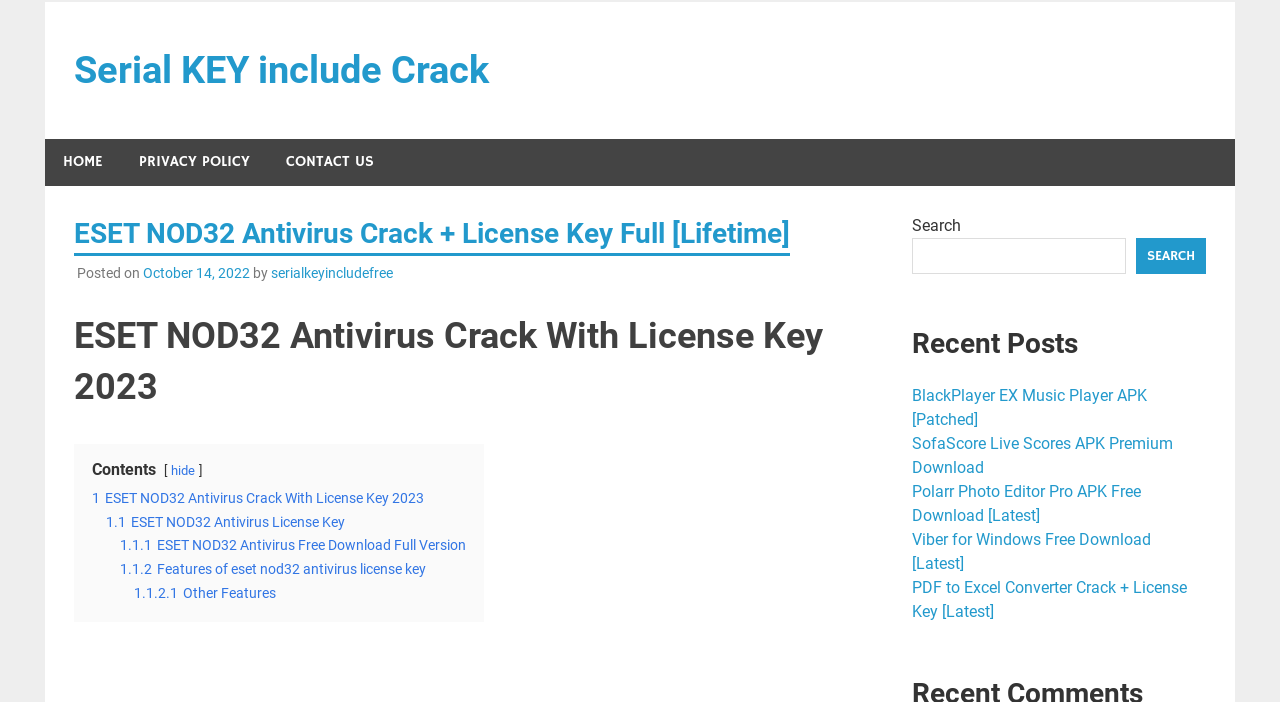Please identify the bounding box coordinates of the element's region that needs to be clicked to fulfill the following instruction: "Search for something". The bounding box coordinates should consist of four float numbers between 0 and 1, i.e., [left, top, right, bottom].

[0.712, 0.339, 0.88, 0.39]